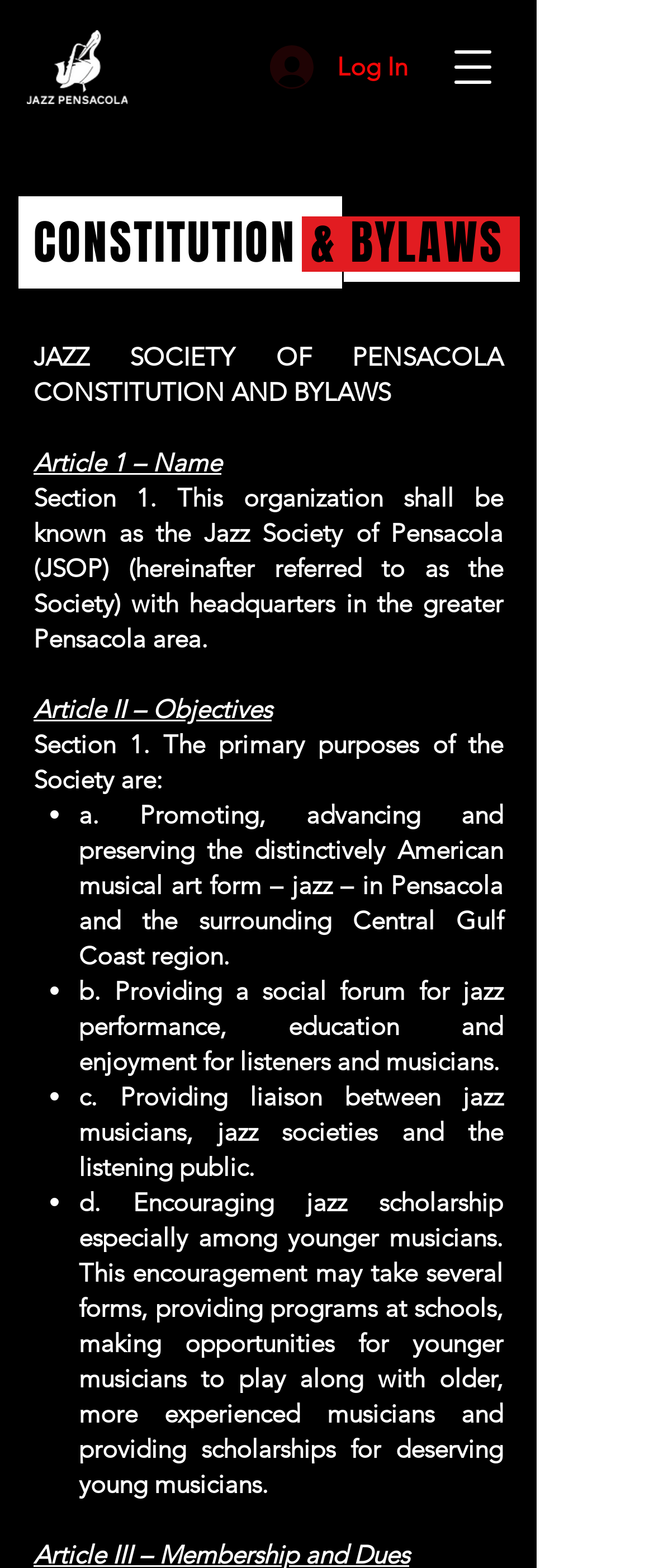Please analyze the image and provide a thorough answer to the question:
What is the name of the organization?

The name of the organization can be found in the StaticText element 'JAZZ SOCIETY OF PENSACOLA CONSTITUTION AND BYLAWS' which is a part of the webpage's content.